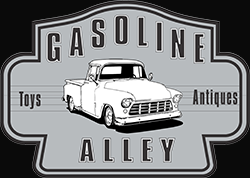What is the color scheme of the logo?
Look at the image and respond with a one-word or short phrase answer.

Monochromatic